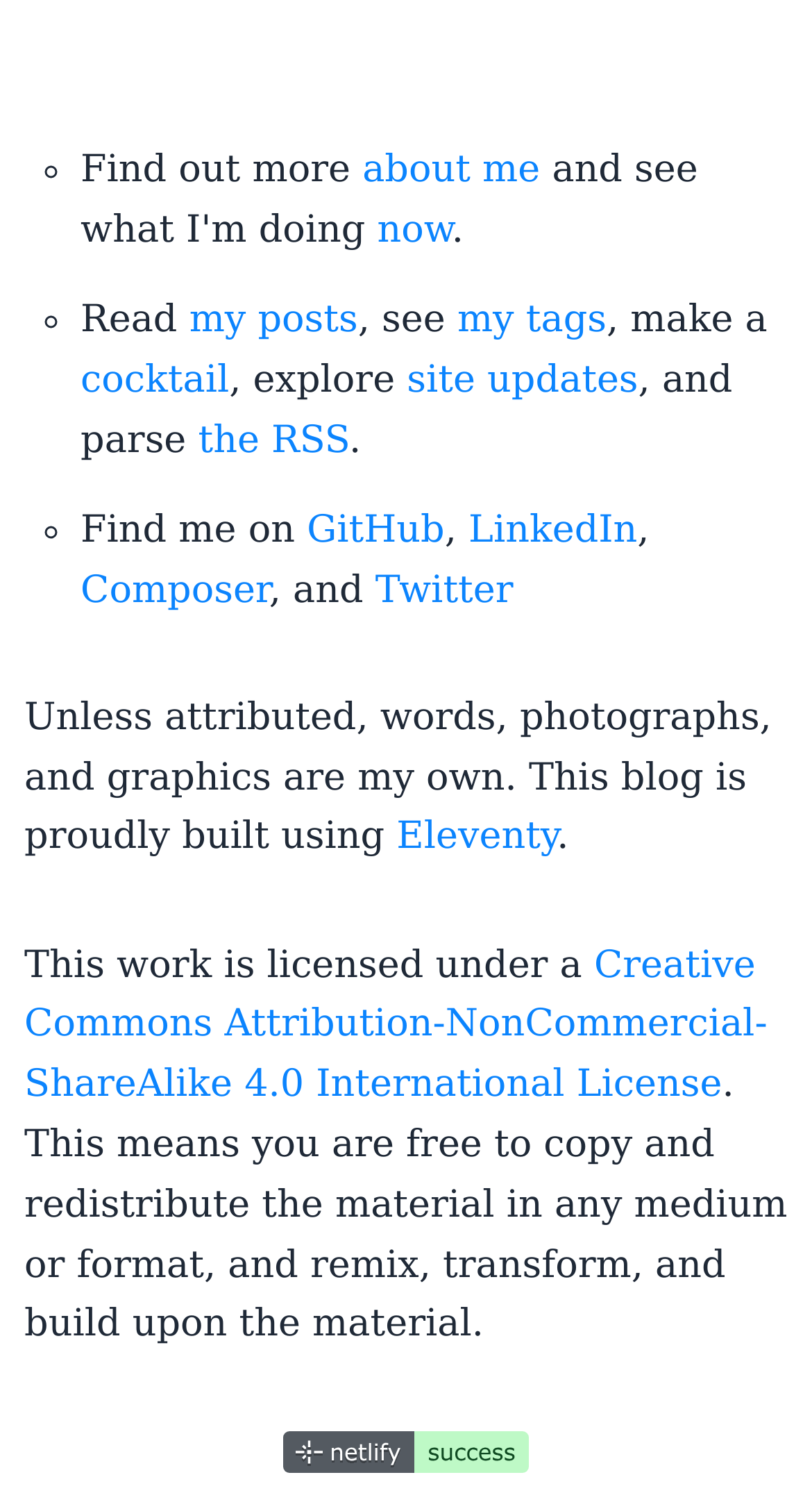What is the license type of the work?
Answer the question with a detailed and thorough explanation.

The webpage states that the work is licensed under a 'Creative Commons Attribution-NonCommercial-ShareAlike 4.0 International License', which is a type of license that allows for free use, sharing, and adaptation of the work under certain conditions.